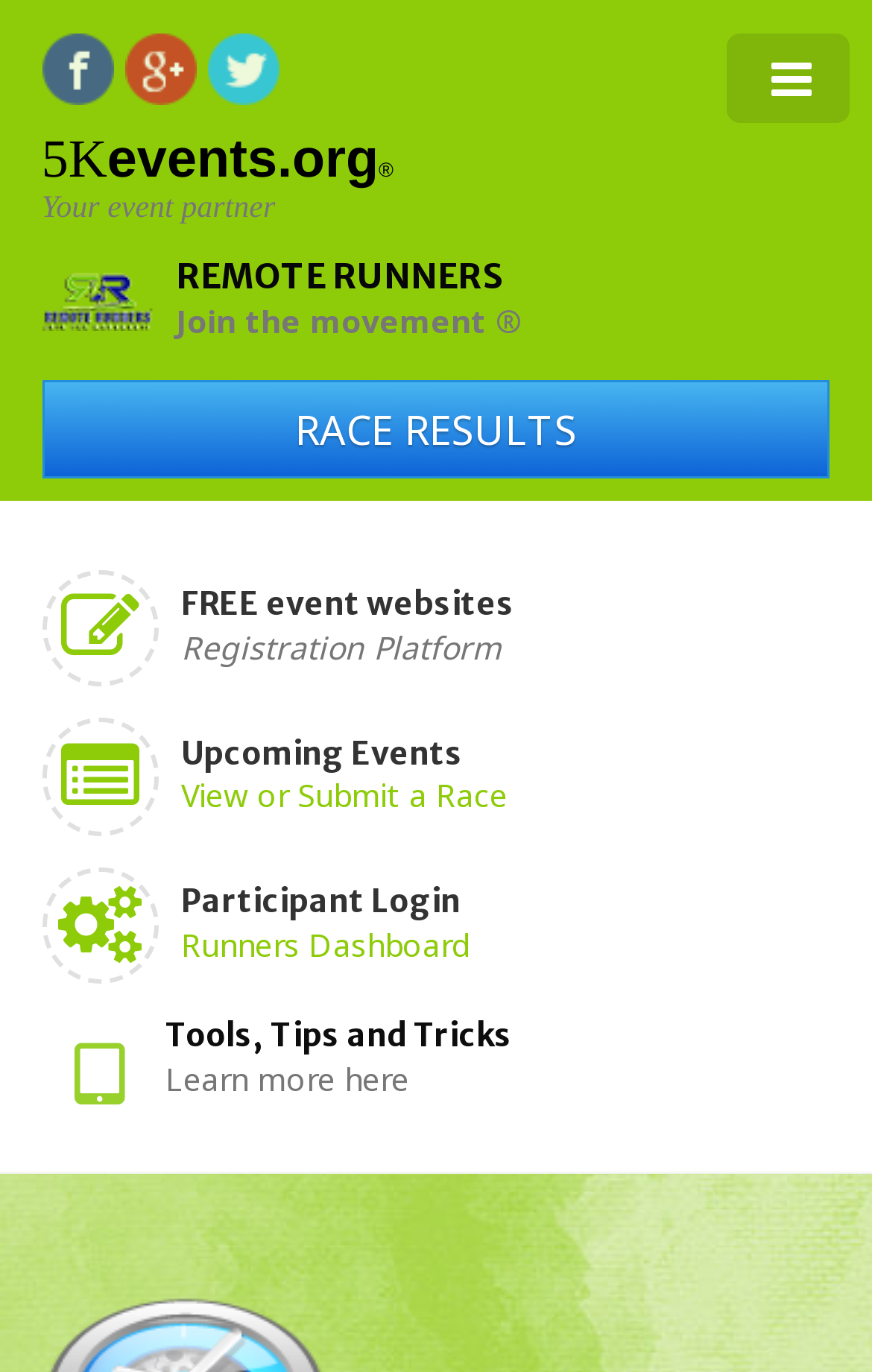Determine the main heading of the webpage and generate its text.

Regional Offices –